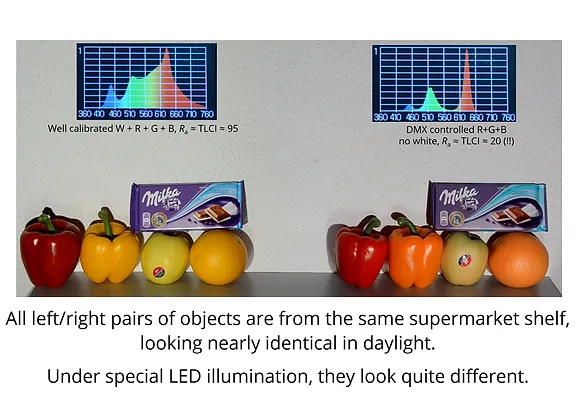What is the main purpose of the image?
Please provide a single word or phrase answer based on the image.

To show how lighting affects color perception